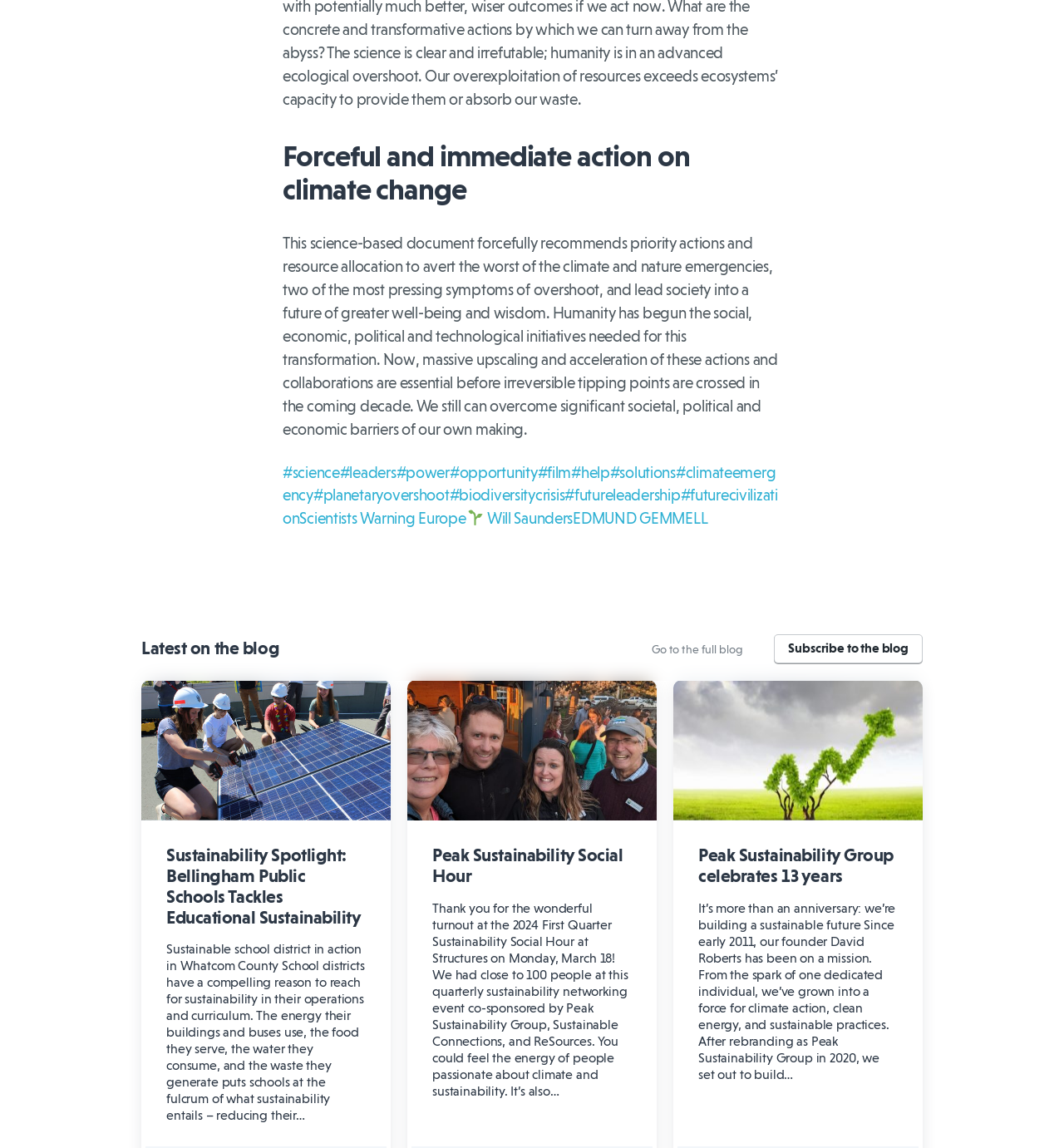Identify the bounding box coordinates of the part that should be clicked to carry out this instruction: "Learn more about future leadership".

[0.531, 0.424, 0.639, 0.439]